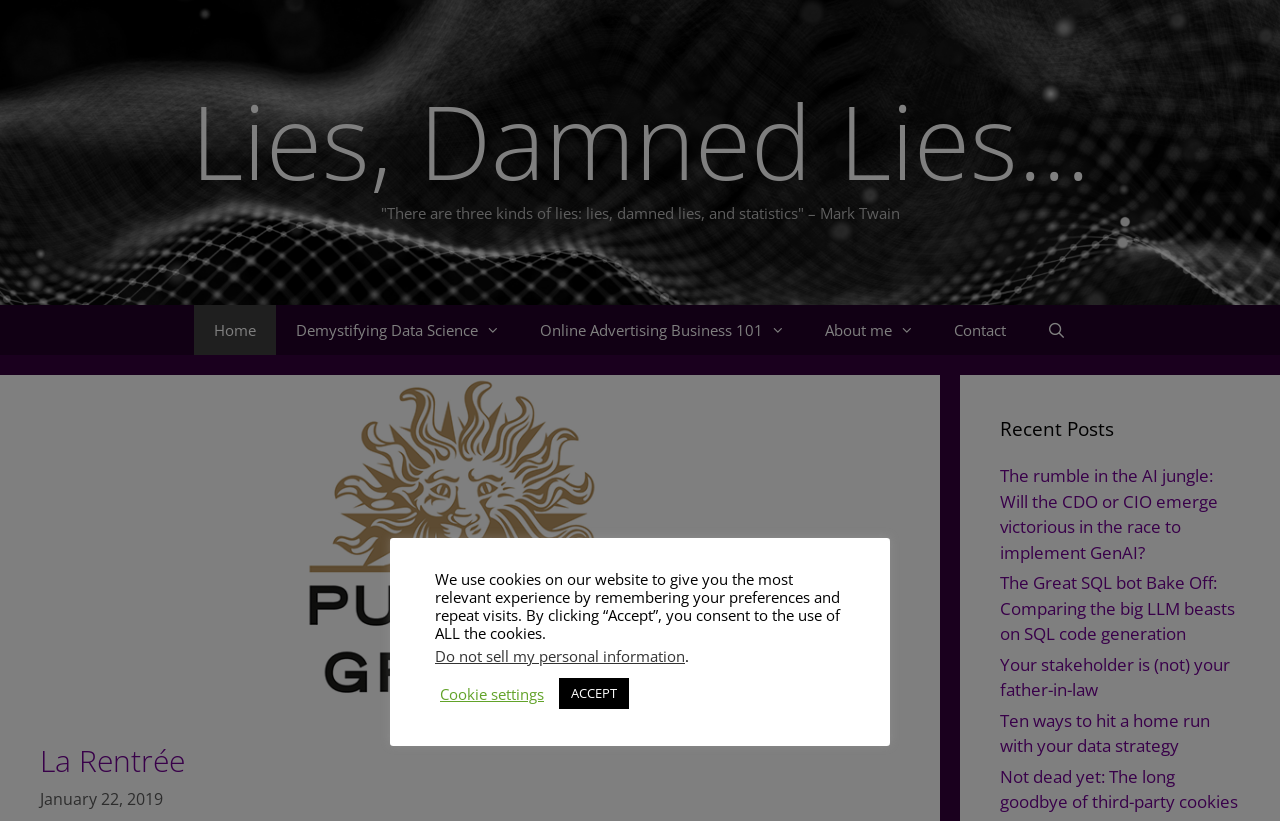Describe all the significant parts and information present on the webpage.

This webpage appears to be a blog or article page with a focus on data science and statistics. At the top, there is a banner with the site's name, followed by a heading that reads "Lies, Damned Lies..." with a quote from Mark Twain below it. 

Below the banner, there is a navigation menu with links to various pages, including "Home", "Demystifying Data Science", "Online Advertising Business 101", "About me", "Contact", and "Open Search Bar". 

On the left side of the page, there is a section with a heading "La Rentrée" and a link to an article with the same title, along with a timestamp indicating that it was published on January 22, 2019.

The main content of the page is a list of recent posts, with headings and links to five different articles. The articles have titles such as "The rumble in the AI jungle", "The Great SQL bot Bake Off", and "Ten ways to hit a home run with your data strategy".

At the bottom of the page, there is a notice about the use of cookies on the website, with options to accept or customize cookie settings. There is also a link to a page about not selling personal information.